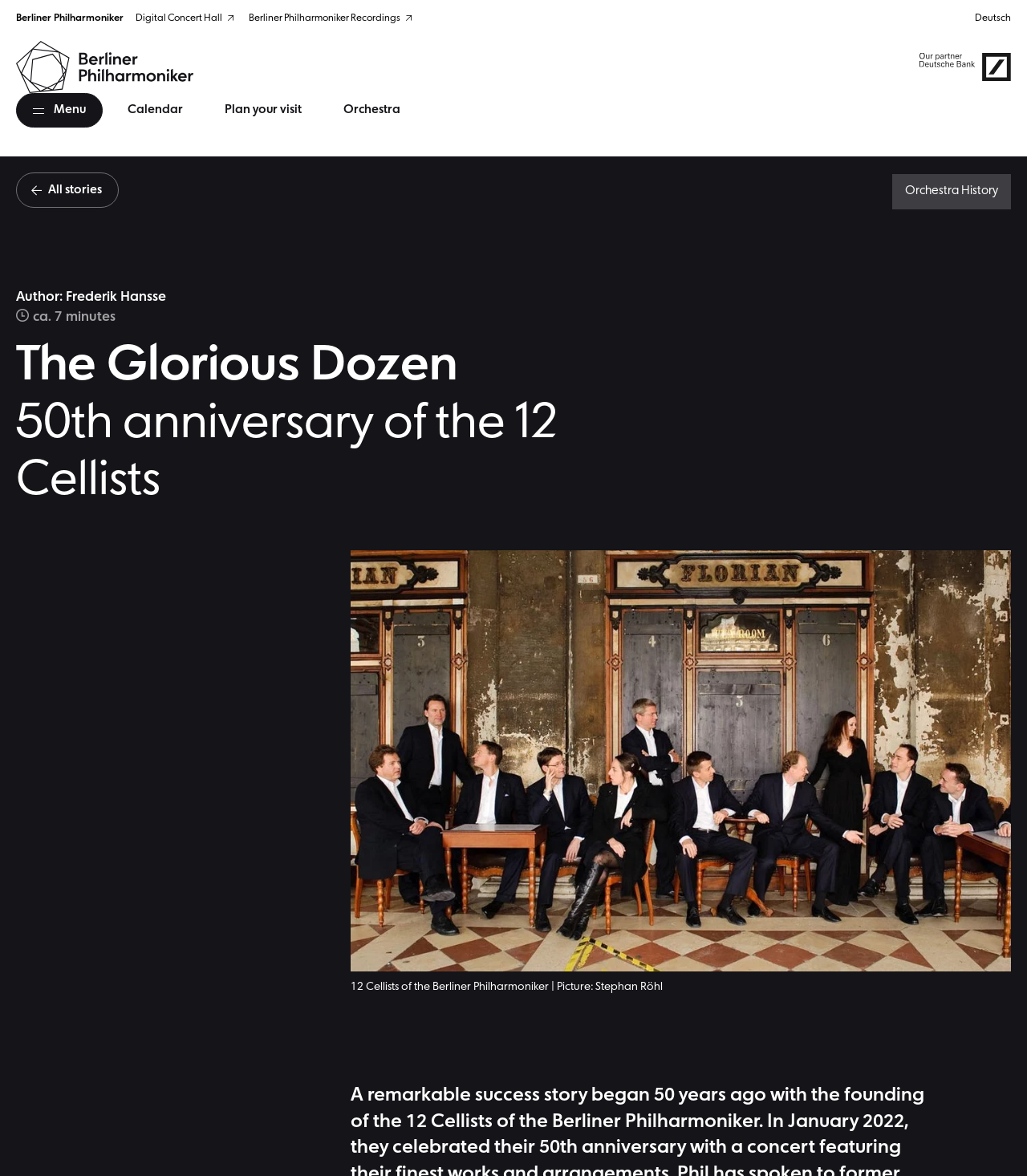Locate the bounding box coordinates of the region to be clicked to comply with the following instruction: "View the calendar". The coordinates must be four float numbers between 0 and 1, in the form [left, top, right, bottom].

[0.108, 0.093, 0.195, 0.122]